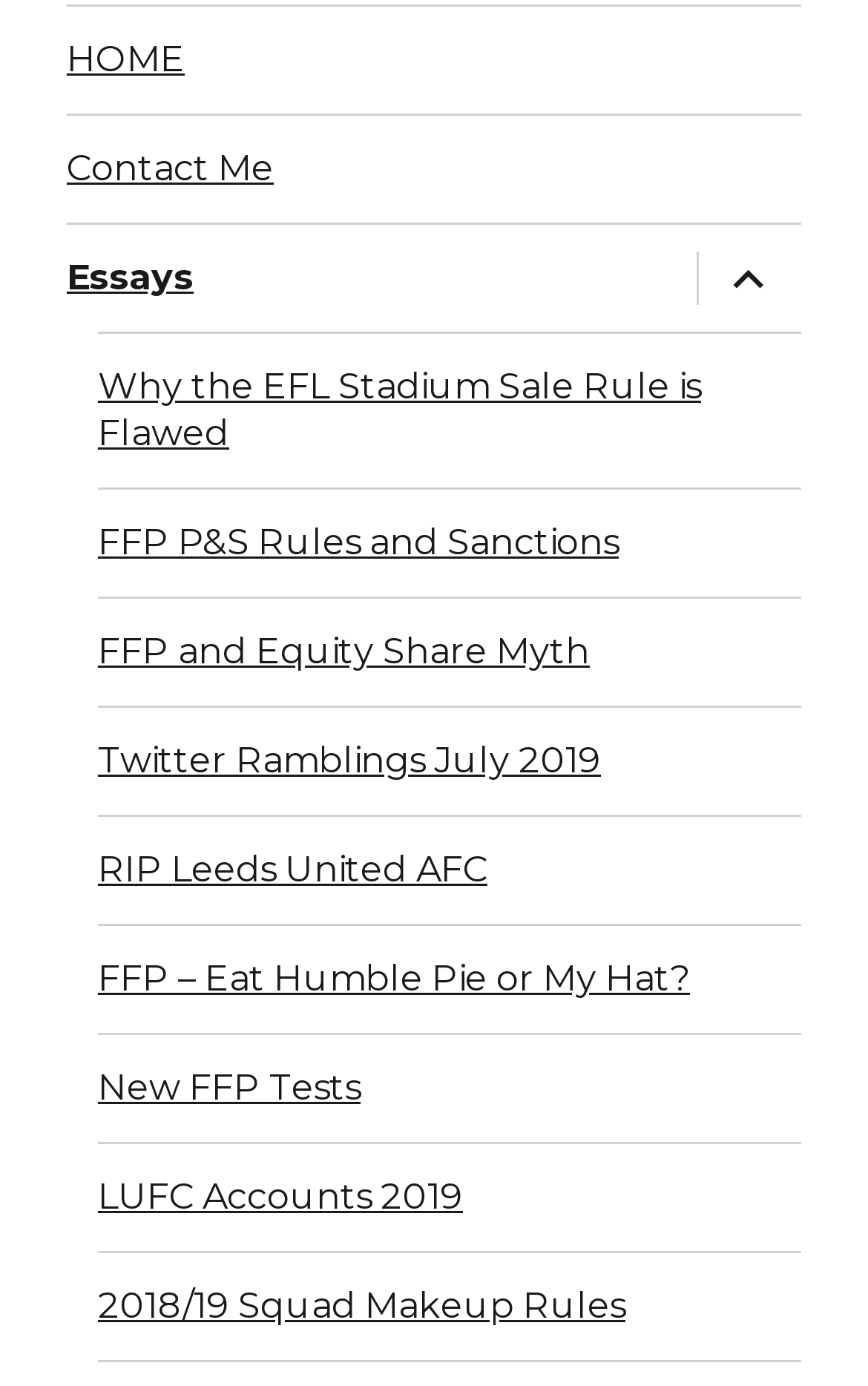Provide a brief response to the question below using one word or phrase:
What is the last link on the webpage?

2018/19 Squad Makeup Rules